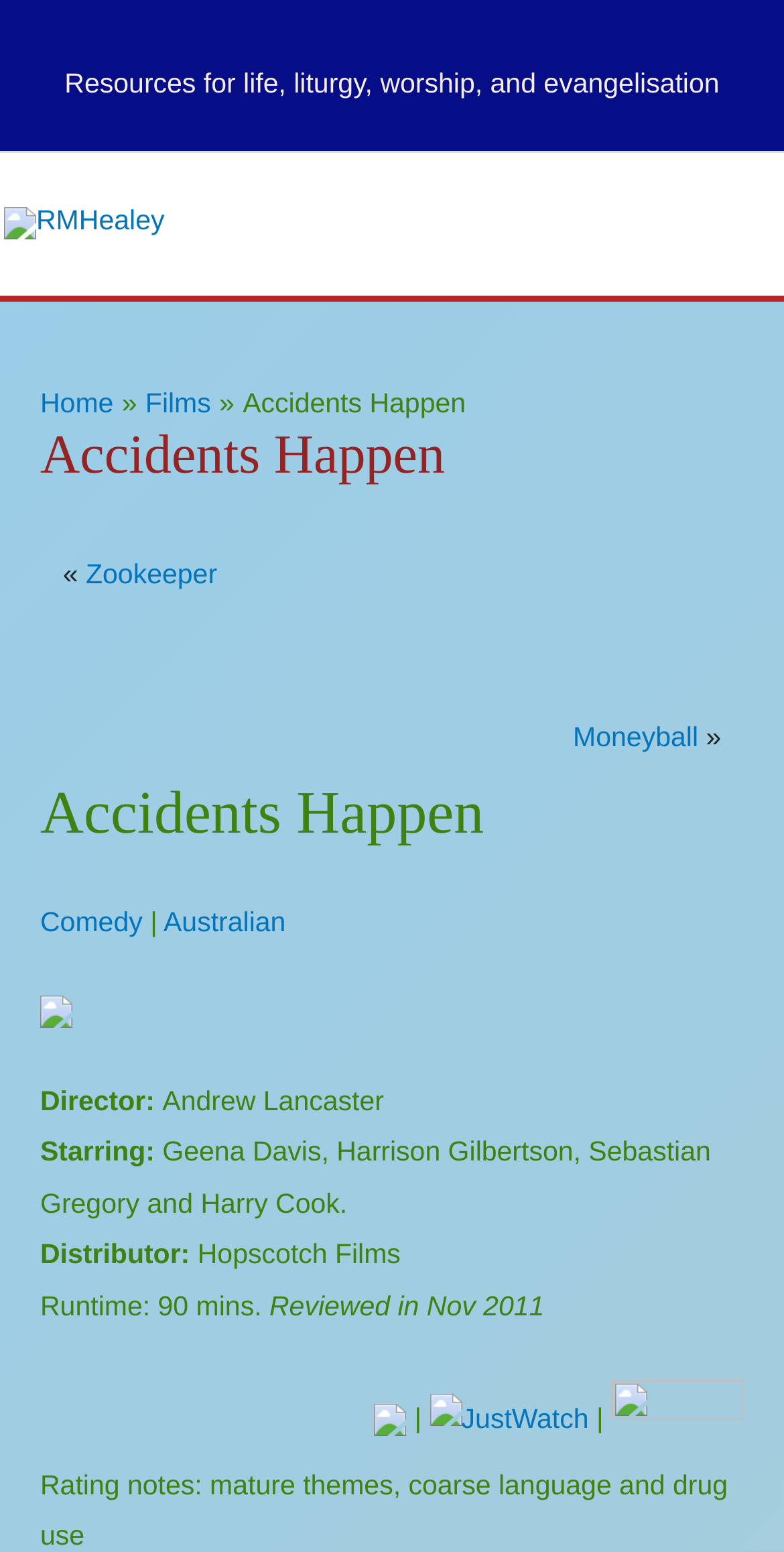Please indicate the bounding box coordinates for the clickable area to complete the following task: "Go to the Denver office". The coordinates should be specified as four float numbers between 0 and 1, i.e., [left, top, right, bottom].

None